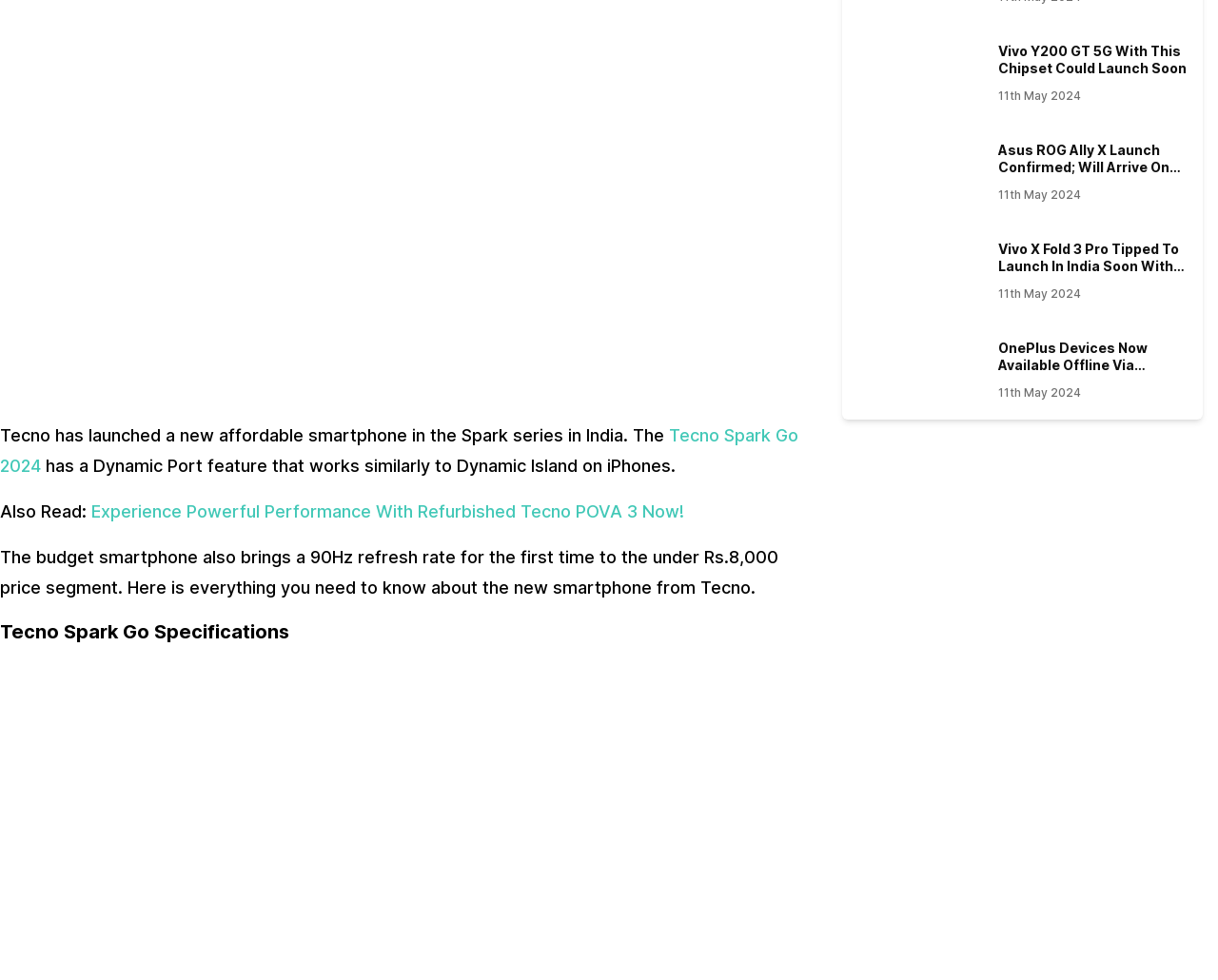Please locate the bounding box coordinates of the element's region that needs to be clicked to follow the instruction: "Learn how to sell Tecno Spark 8P and get the best resale value". The bounding box coordinates should be provided as four float numbers between 0 and 1, i.e., [left, top, right, bottom].

[0.071, 0.302, 0.481, 0.323]